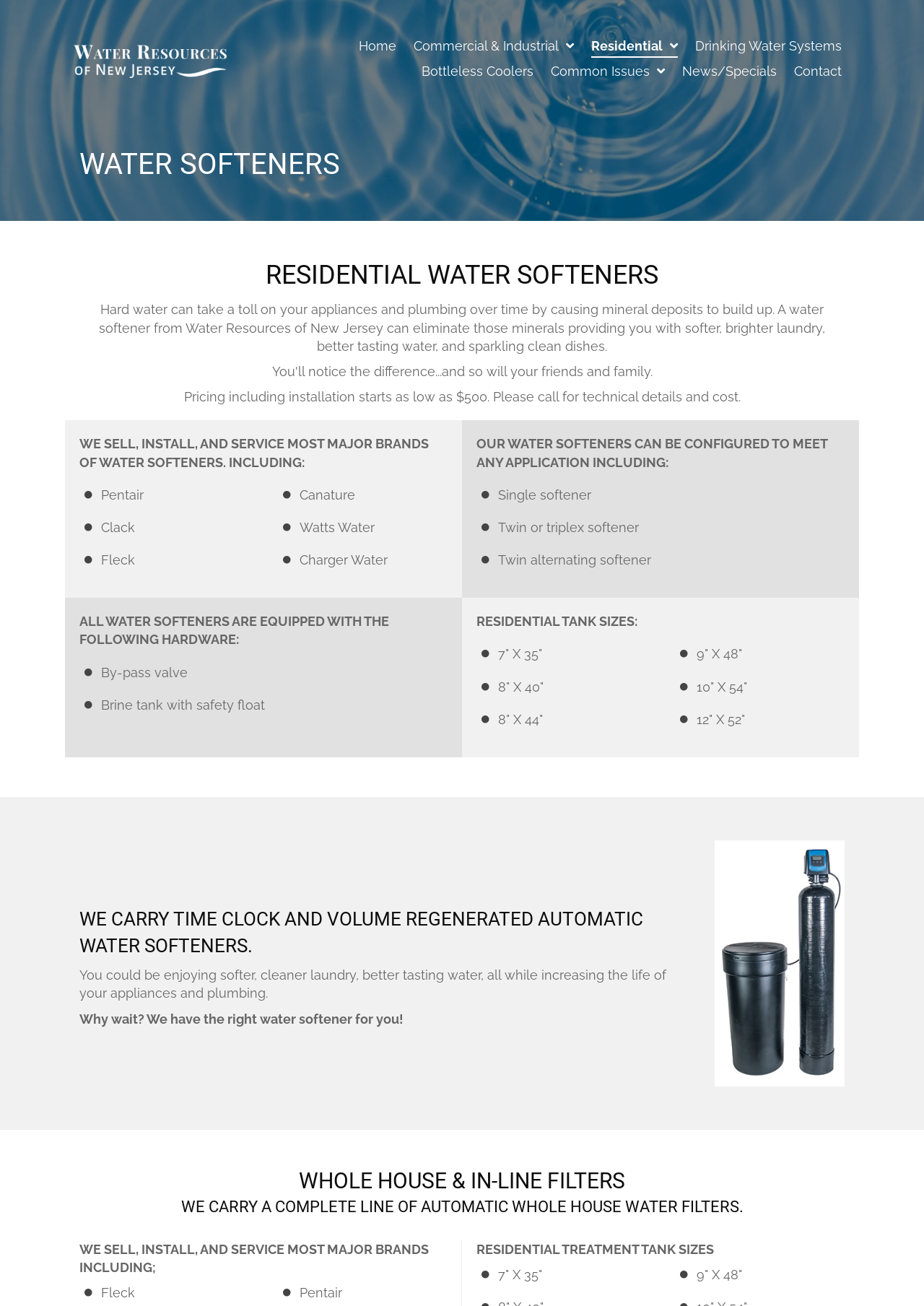Please determine the bounding box coordinates for the UI element described as: "Commercial & Industrial".

[0.448, 0.03, 0.621, 0.044]